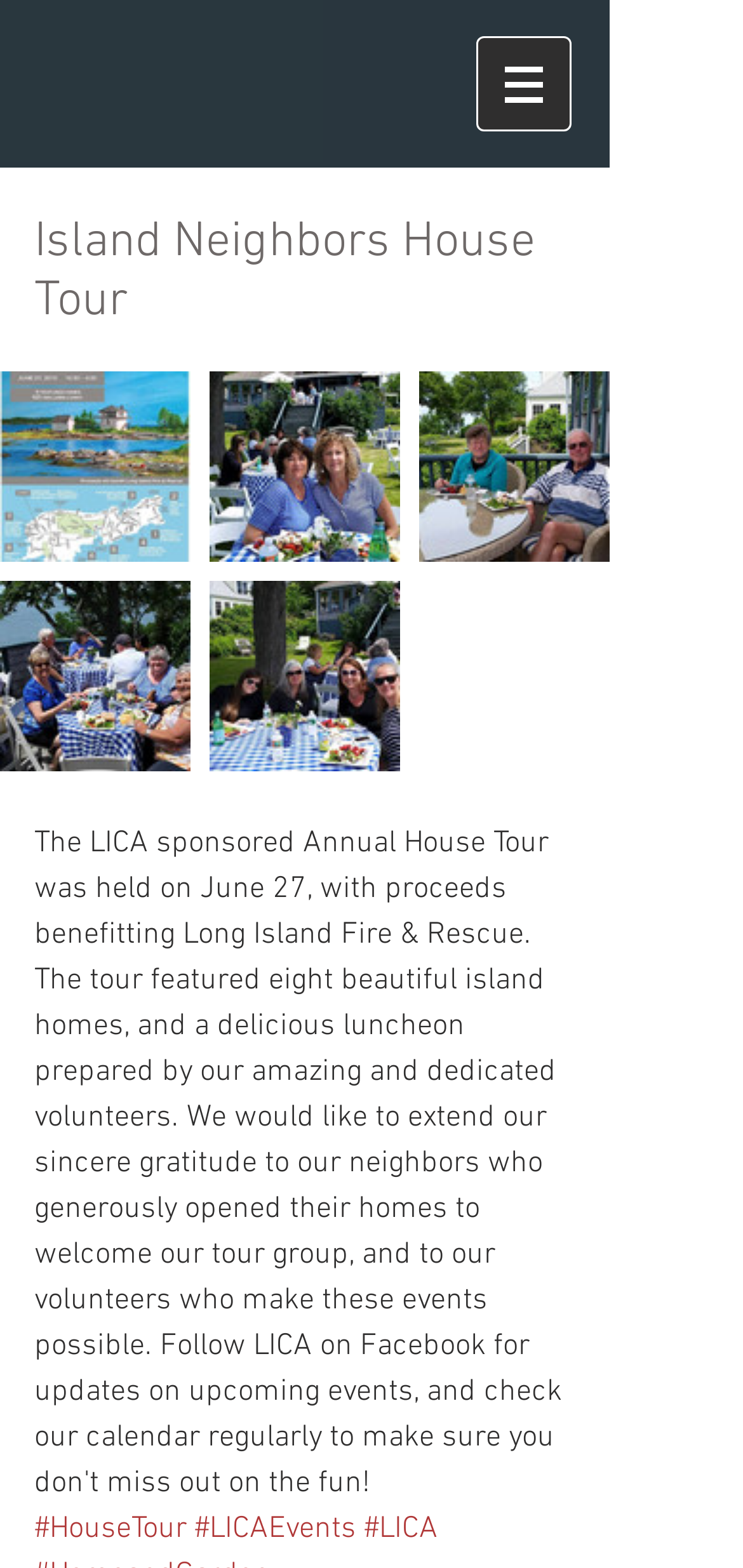How many navigation options are on the webpage?
Based on the image, give a one-word or short phrase answer.

3